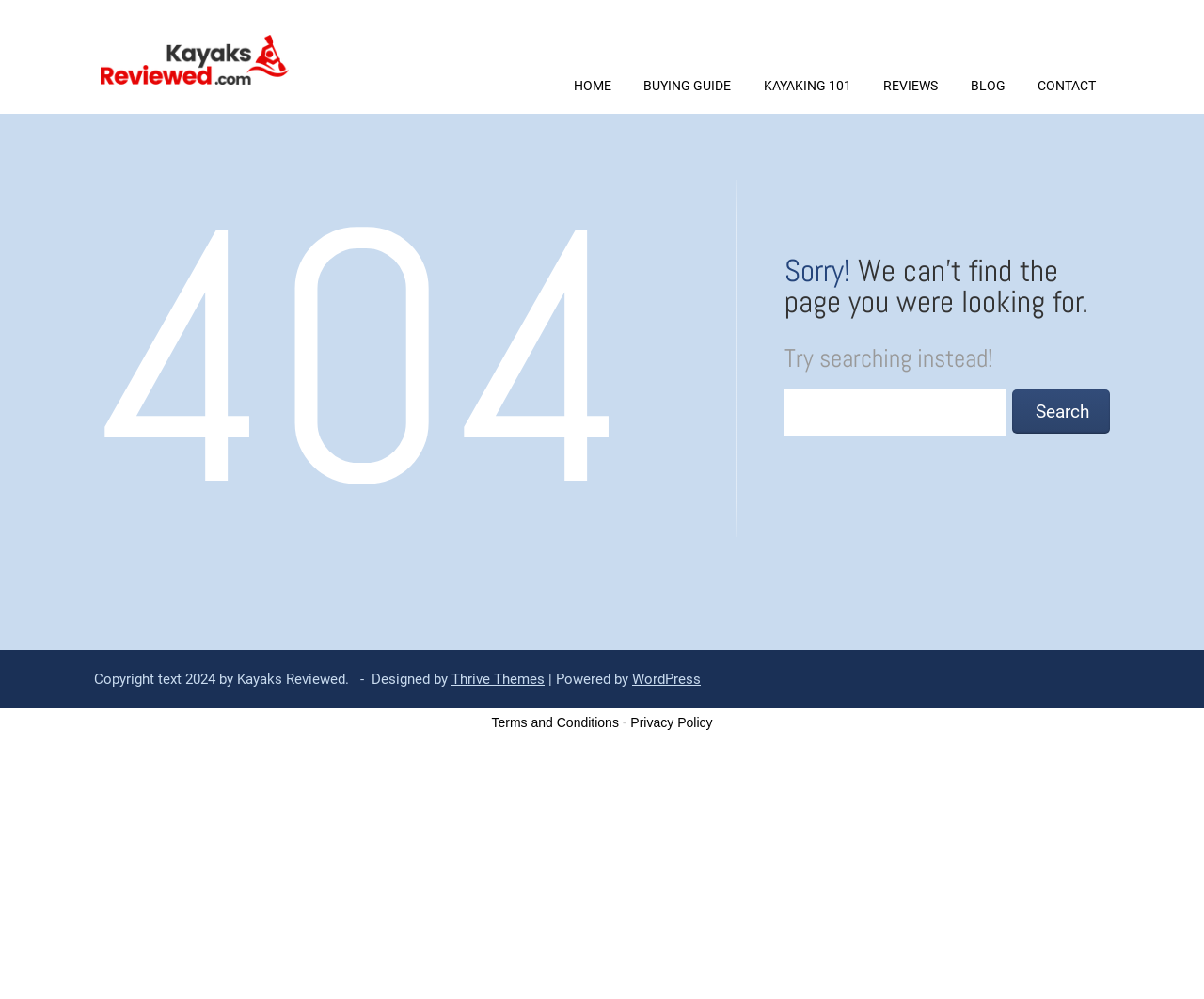Identify the bounding box coordinates of the part that should be clicked to carry out this instruction: "go to home page".

[0.476, 0.078, 0.507, 0.093]